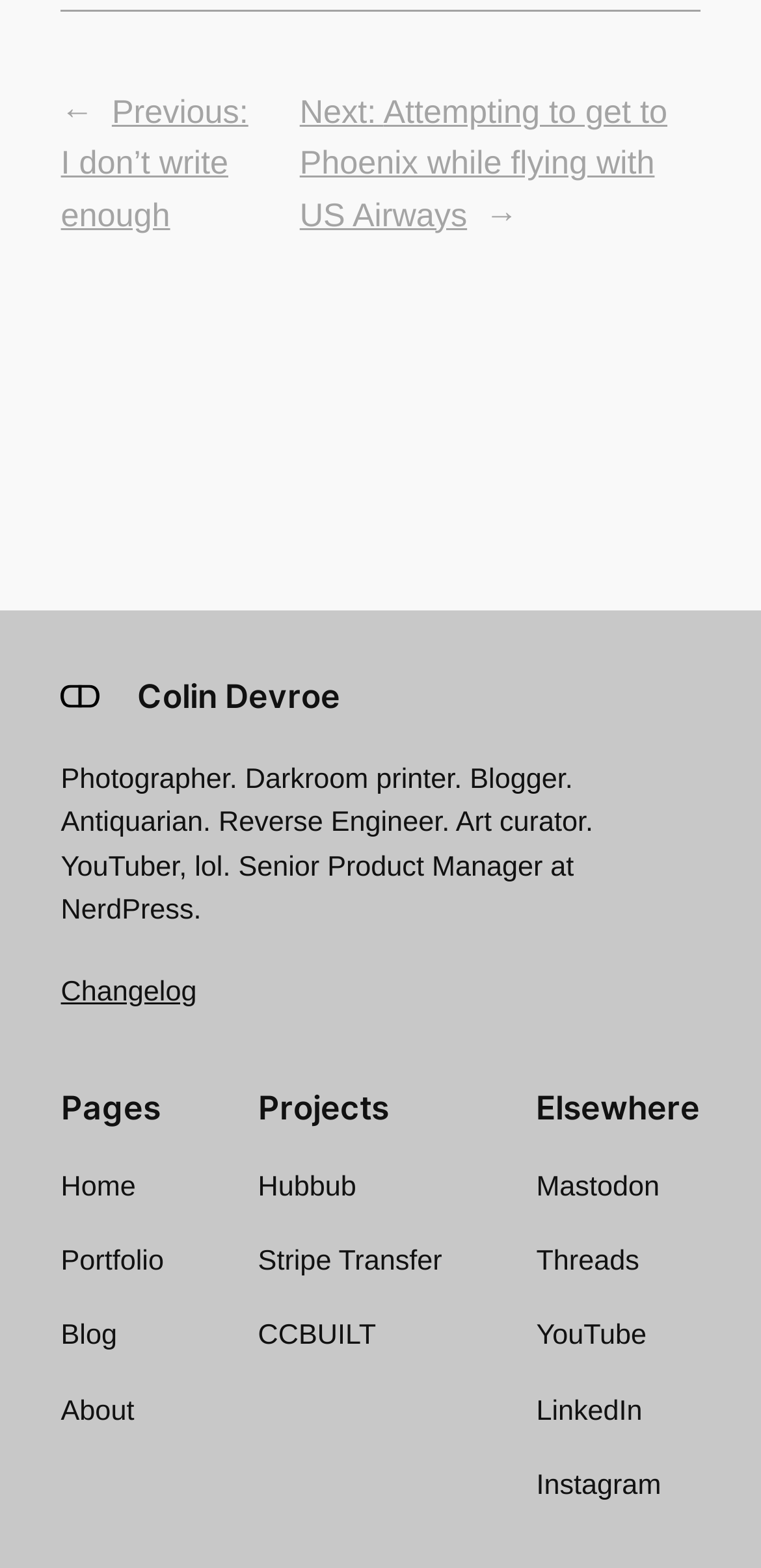Please give a succinct answer using a single word or phrase:
What is the text of the first link in the navigation section?

Previous: I don’t write enough